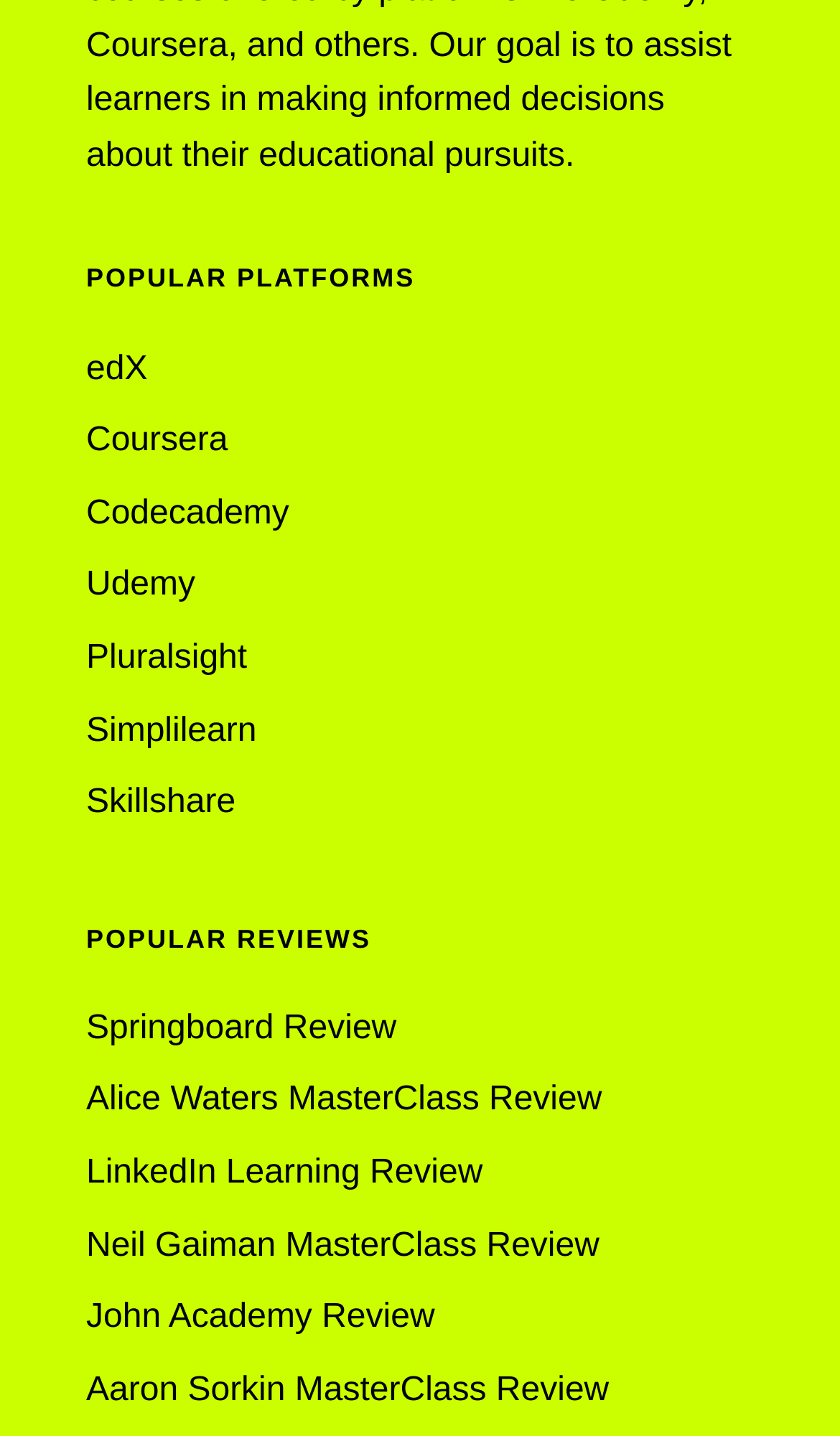How many review links are listed under 'POPULAR REVIEWS'?
Please provide a full and detailed response to the question.

Under the heading 'POPULAR REVIEWS', I can see 6 links listed, which are Springboard Review, Alice Waters MasterClass Review, LinkedIn Learning Review, Neil Gaiman MasterClass Review, John Academy Review, and Aaron Sorkin MasterClass Review. Therefore, there are 6 review links listed.